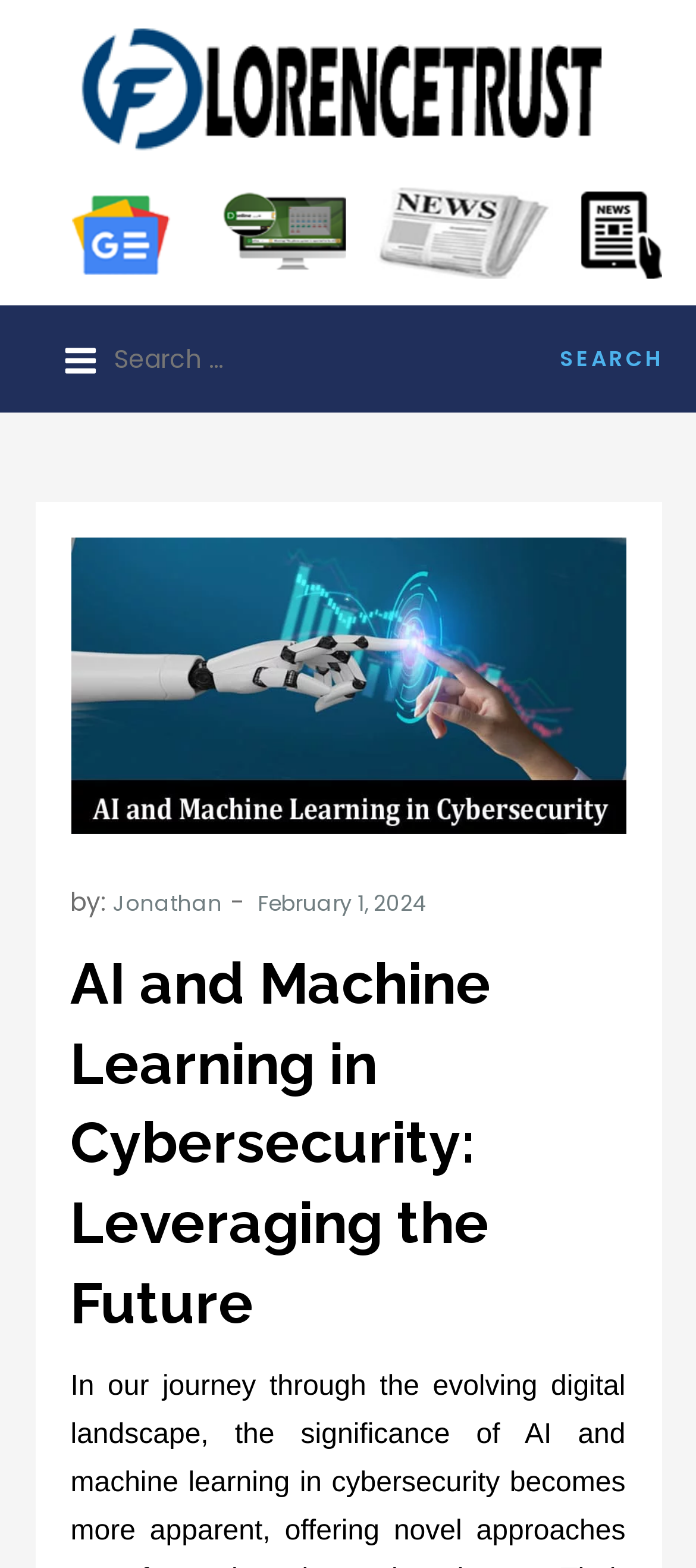Carefully examine the image and provide an in-depth answer to the question: What is the purpose of the button with the text 'Search'?

The button with the text 'Search' is located next to a search box with a label 'Search for:', which implies that the button is used to initiate a search for content on the webpage.